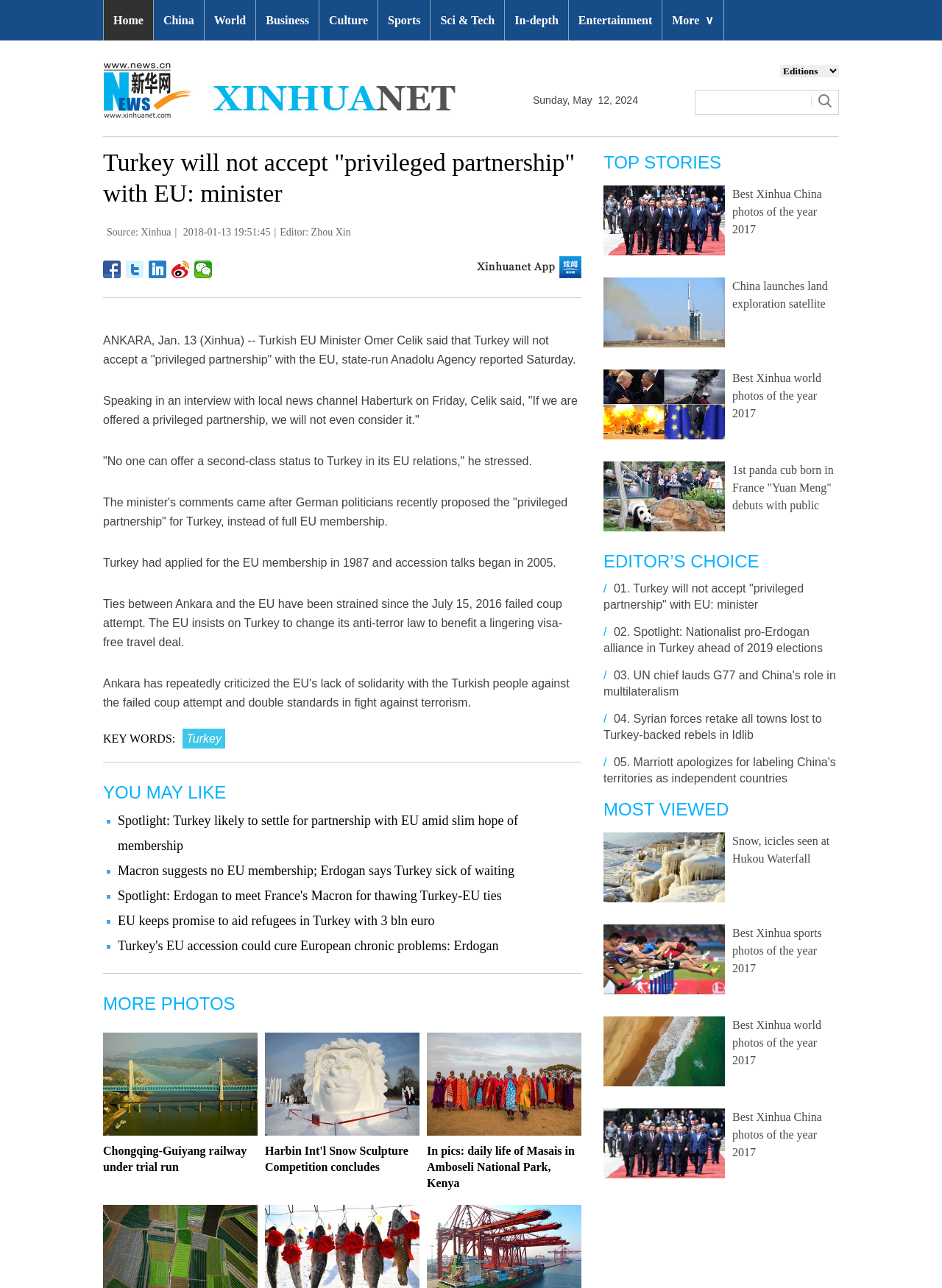Reply to the question below using a single word or brief phrase:
What is the purpose of the 'Submit' button?

To submit a search query